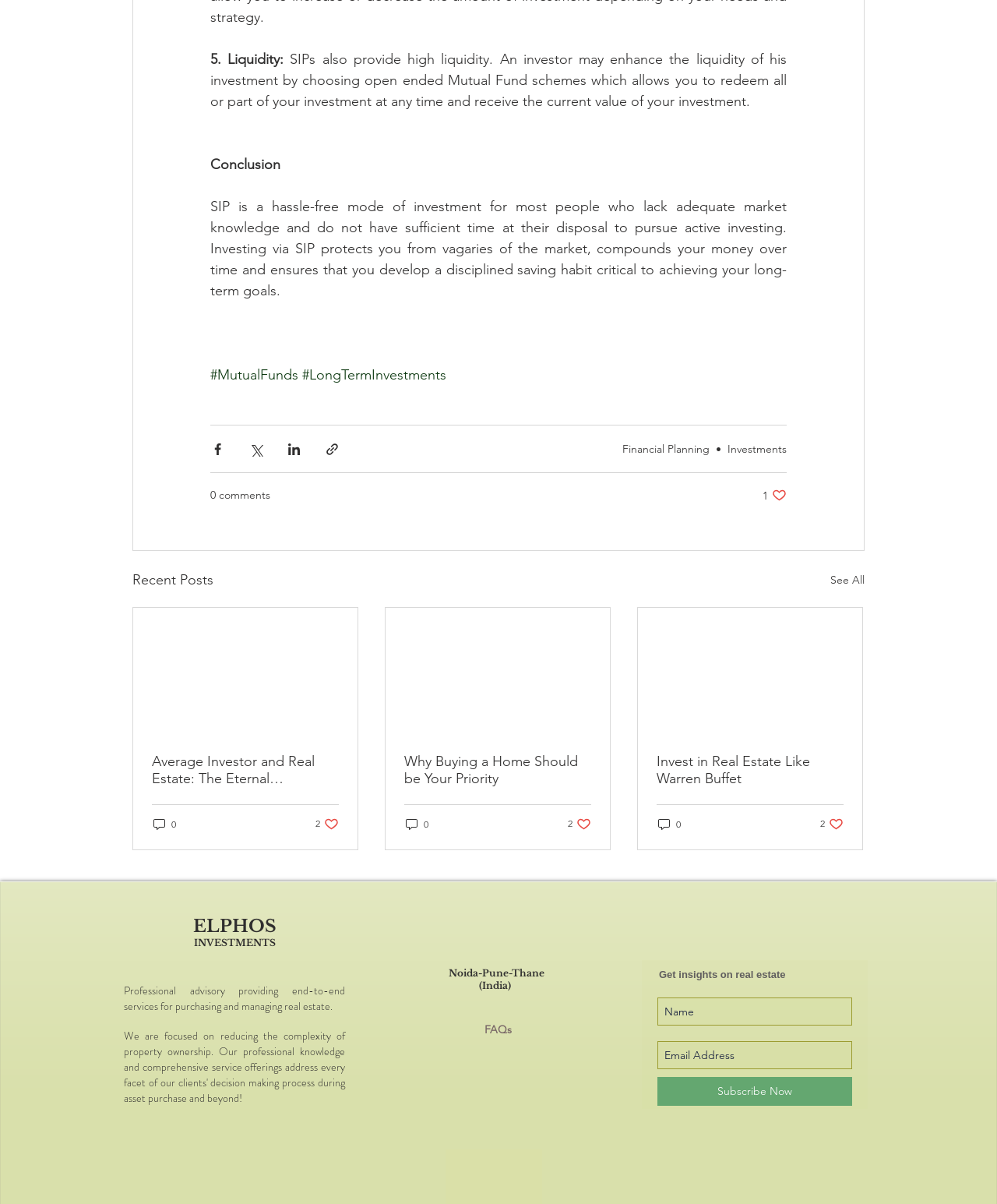Identify the bounding box coordinates for the region to click in order to carry out this instruction: "Click the 'MutualFunds' link". Provide the coordinates using four float numbers between 0 and 1, formatted as [left, top, right, bottom].

[0.211, 0.304, 0.299, 0.319]